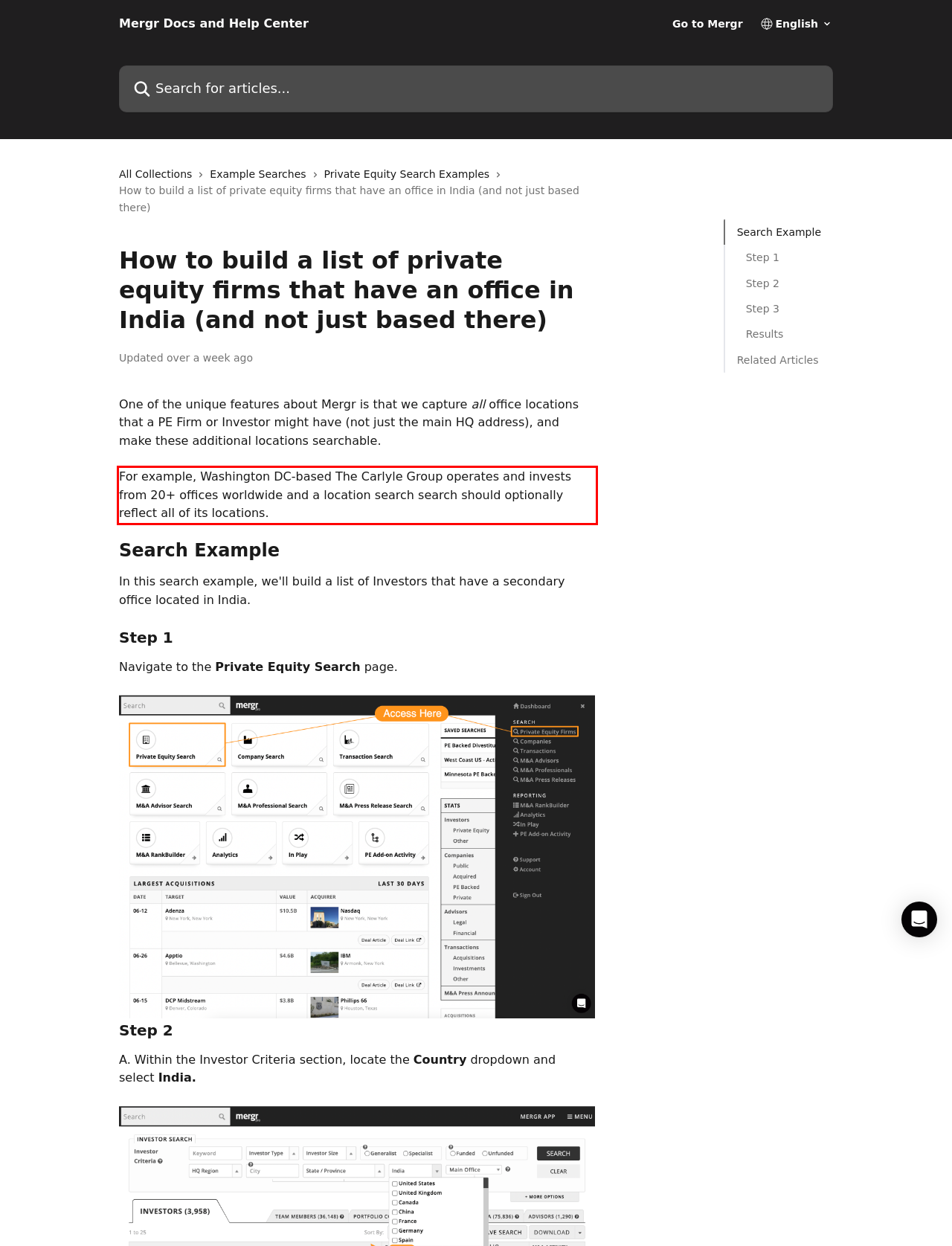With the given screenshot of a webpage, locate the red rectangle bounding box and extract the text content using OCR.

For example, Washington DC-based The Carlyle Group operates and invests from 20+ offices worldwide and a location search search should optionally reflect all of its locations.